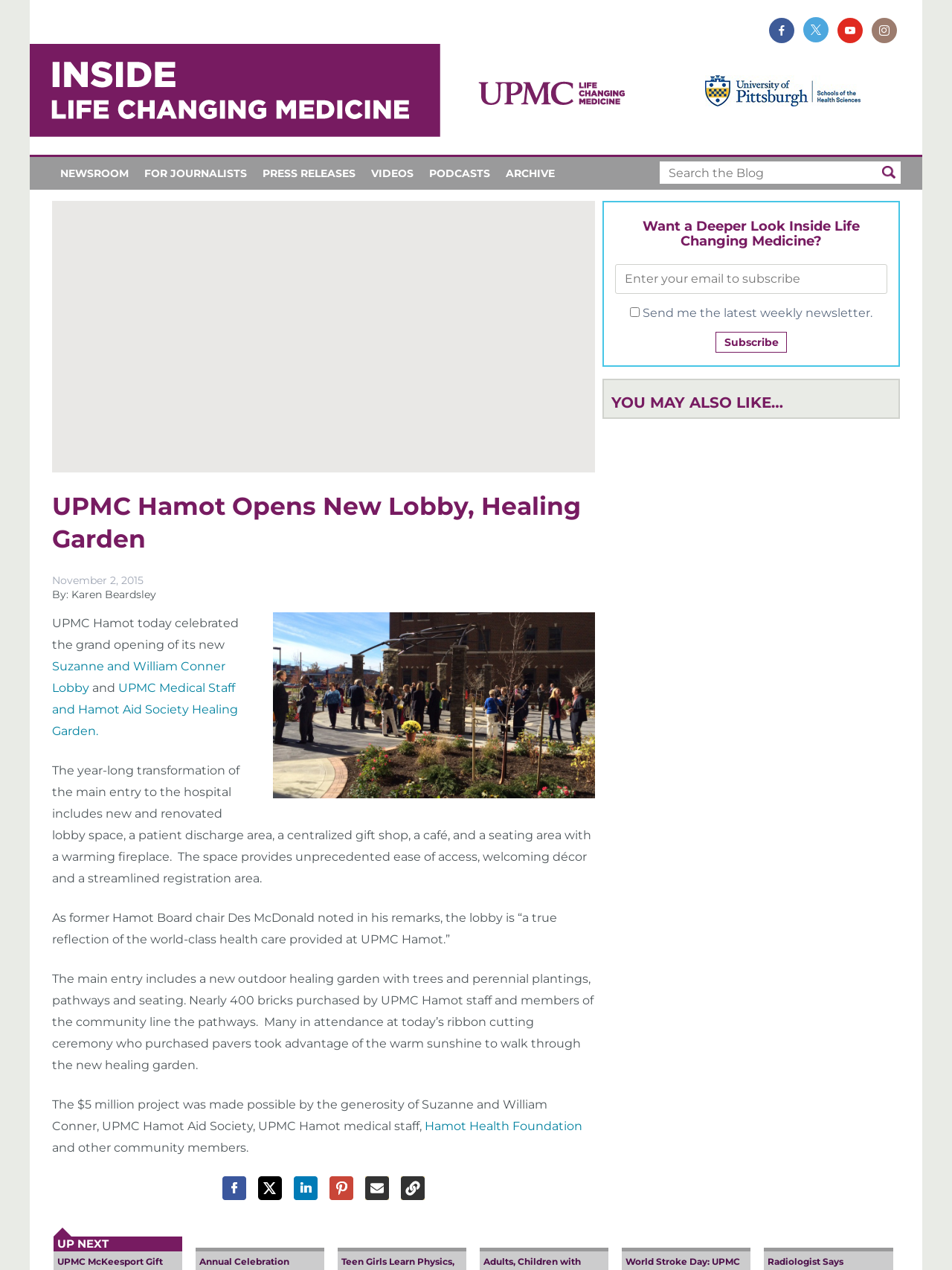Answer this question using a single word or a brief phrase:
What is the purpose of the outdoor healing garden?

To provide a welcoming space